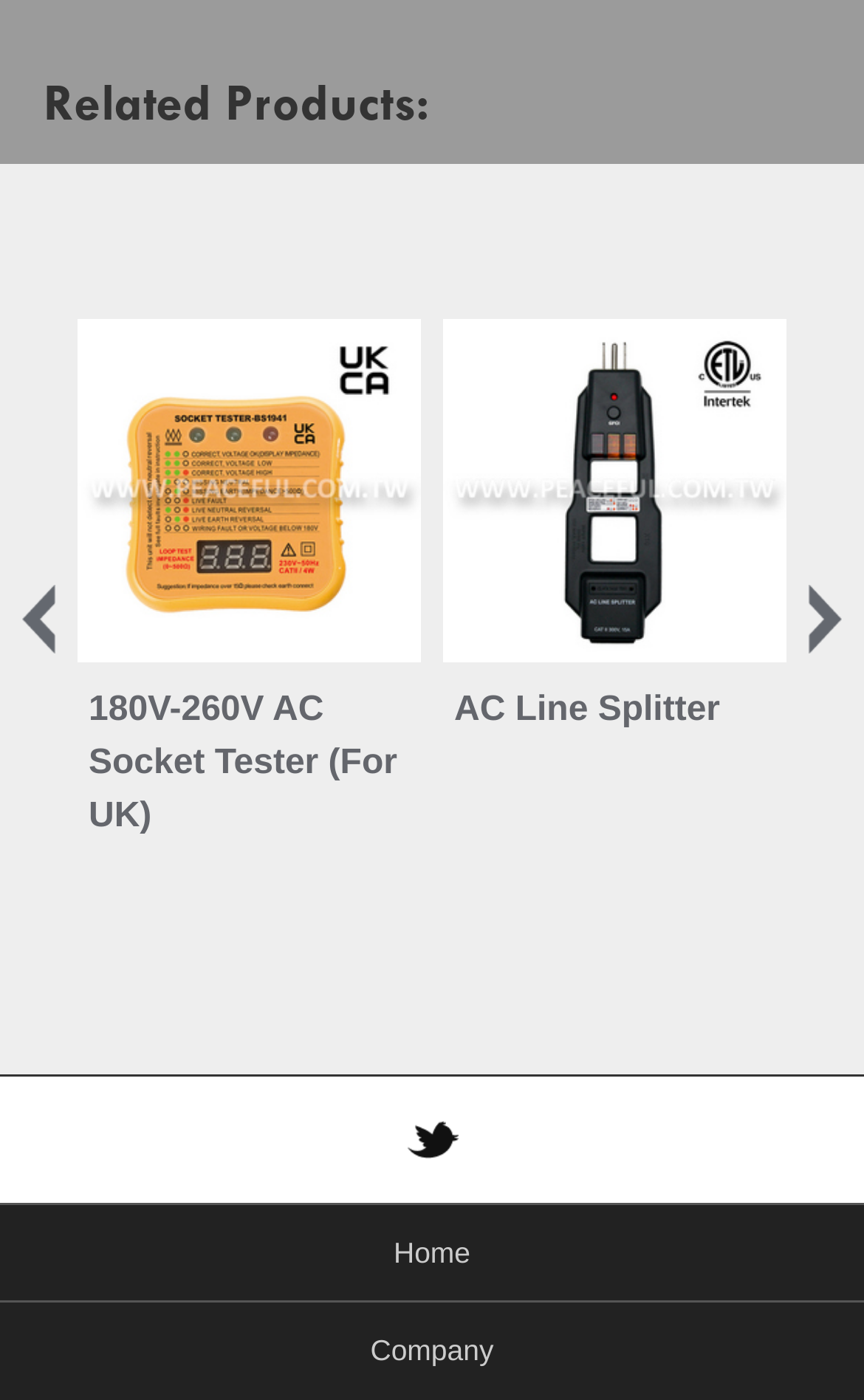Locate the bounding box of the UI element with the following description: "TWITTER".

[0.469, 0.8, 0.531, 0.827]